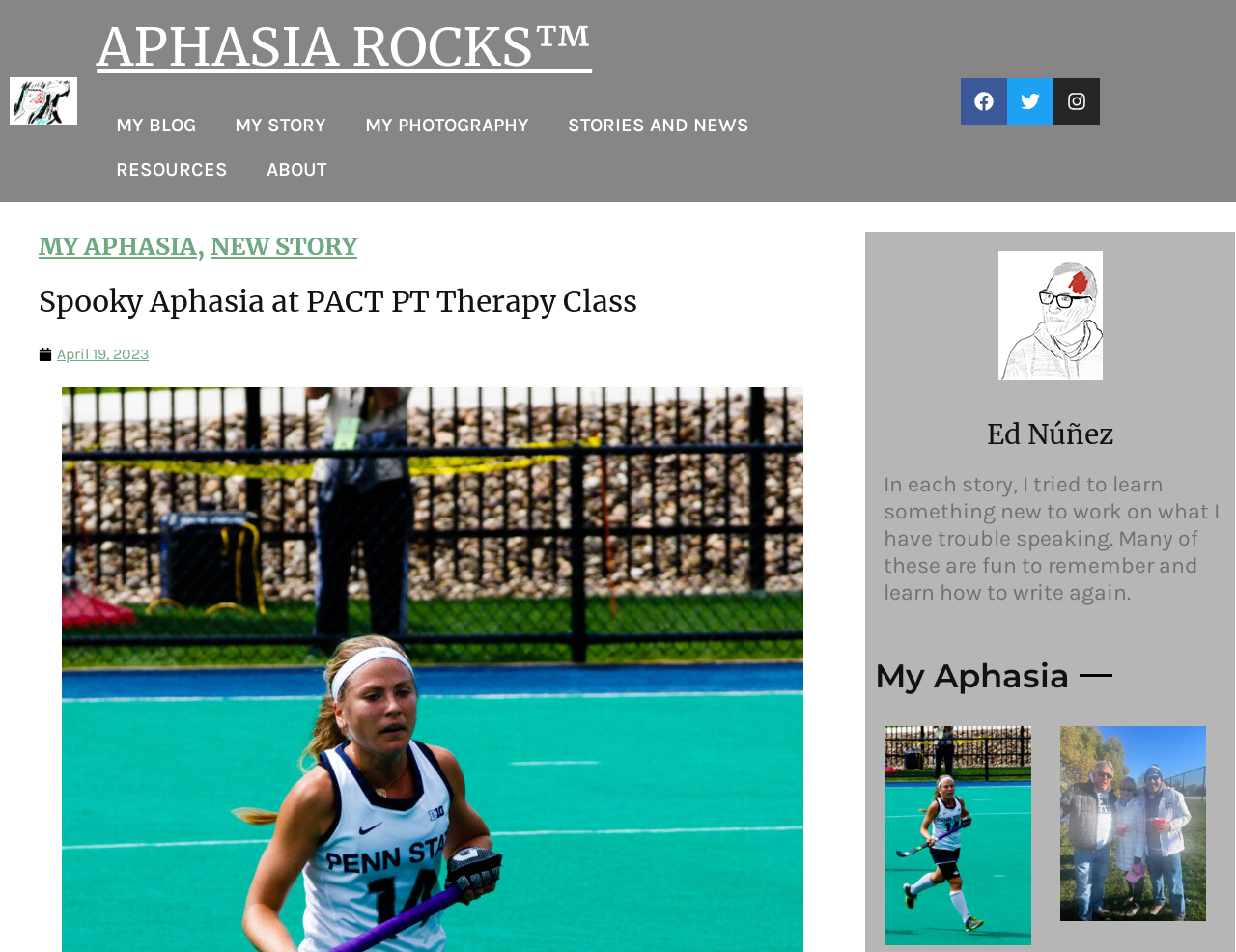Explain the features and main sections of the webpage comprehensively.

The webpage is about Aphasia Rocks, a personal blog or website. At the top, there is a heading "APHASIA ROCKS™" with a link to the same. Below it, there are several links to different sections of the website, including "MY BLOG", "MY PHOTOGRAPHY", "STORIES AND NEWS", "RESOURCES", and "ABOUT". These links are aligned horizontally, with "MY BLOG" on the left and "ABOUT" on the right.

On the top-right corner, there are three social media links: Facebook, Twitter, and Instagram, each with its corresponding icon. Below these links, there is a section with two headings: "MY APHASIA, NEW STORY" and "Spooky Aphasia at PACT PT Therapy Class". The first heading has two links: "MY APHASIA" and "NEW STORY". The second heading is followed by a link to a date, "April 19, 2023", which also has a time element.

Further down, there is a heading "Ed Núñez", which is likely the author or owner of the website. Below this heading, there is a block of text that describes the author's experience with aphasia and their efforts to learn and write again. Finally, there is a heading "My Aphasia" at the bottom of the page.

Throughout the page, there are no images other than the social media icons. The overall content is focused on aphasia, personal stories, and resources related to the topic.